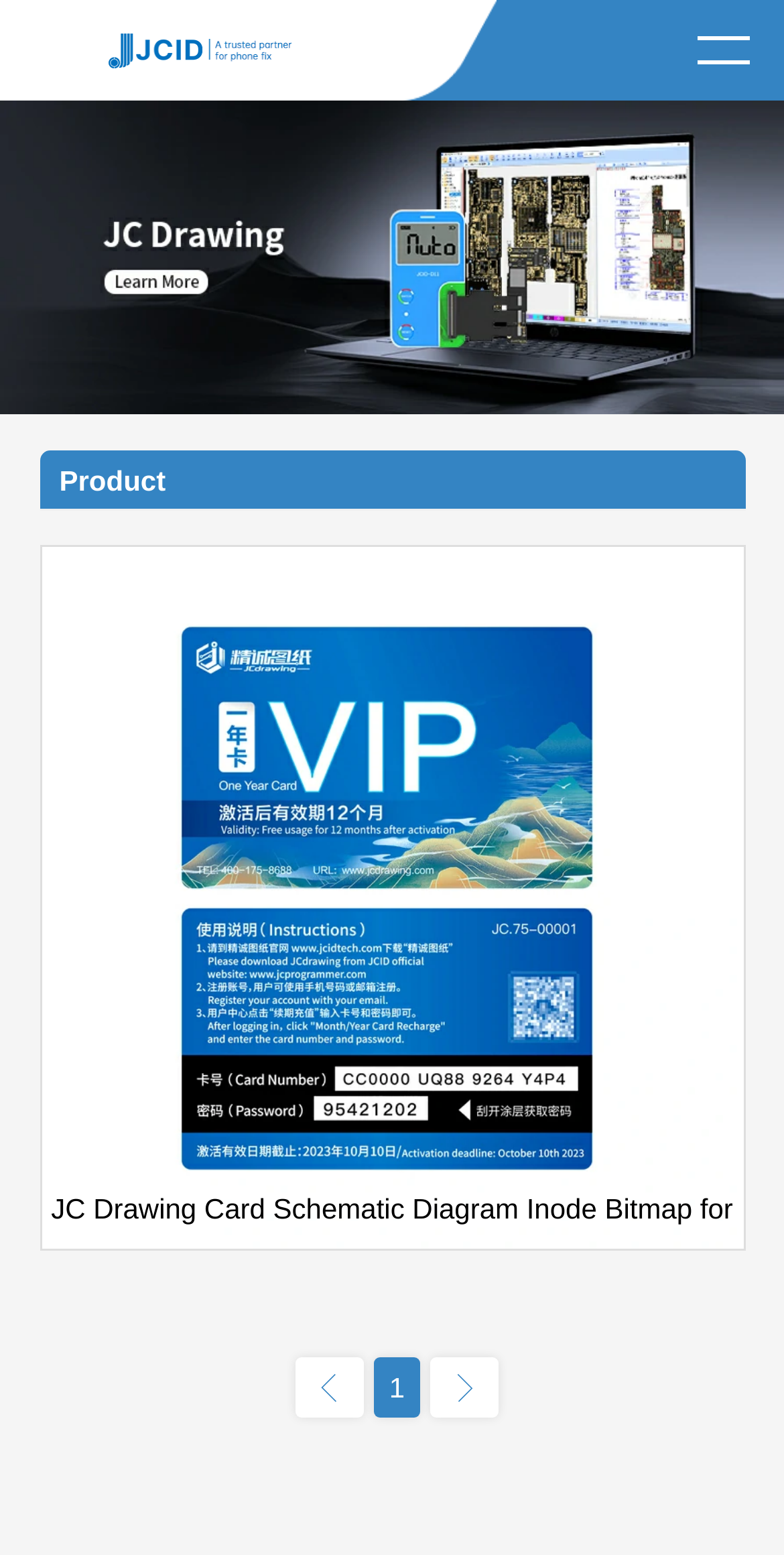How many images are there on the page?
Please provide a single word or phrase as the answer based on the screenshot.

3